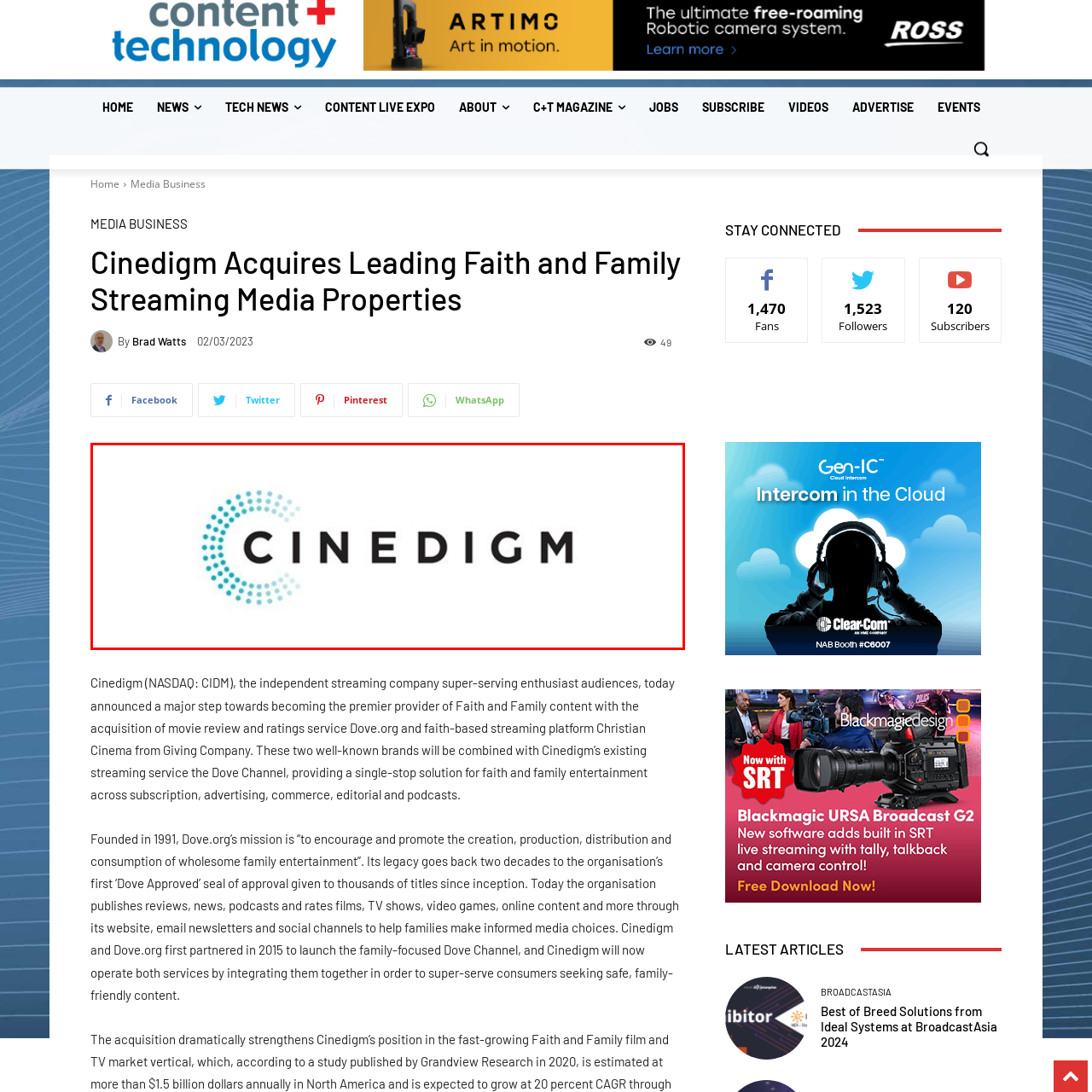What is the typography style of the word 'Cinedigm'?
Observe the image inside the red bounding box and answer the question using only one word or a short phrase.

bold, modern